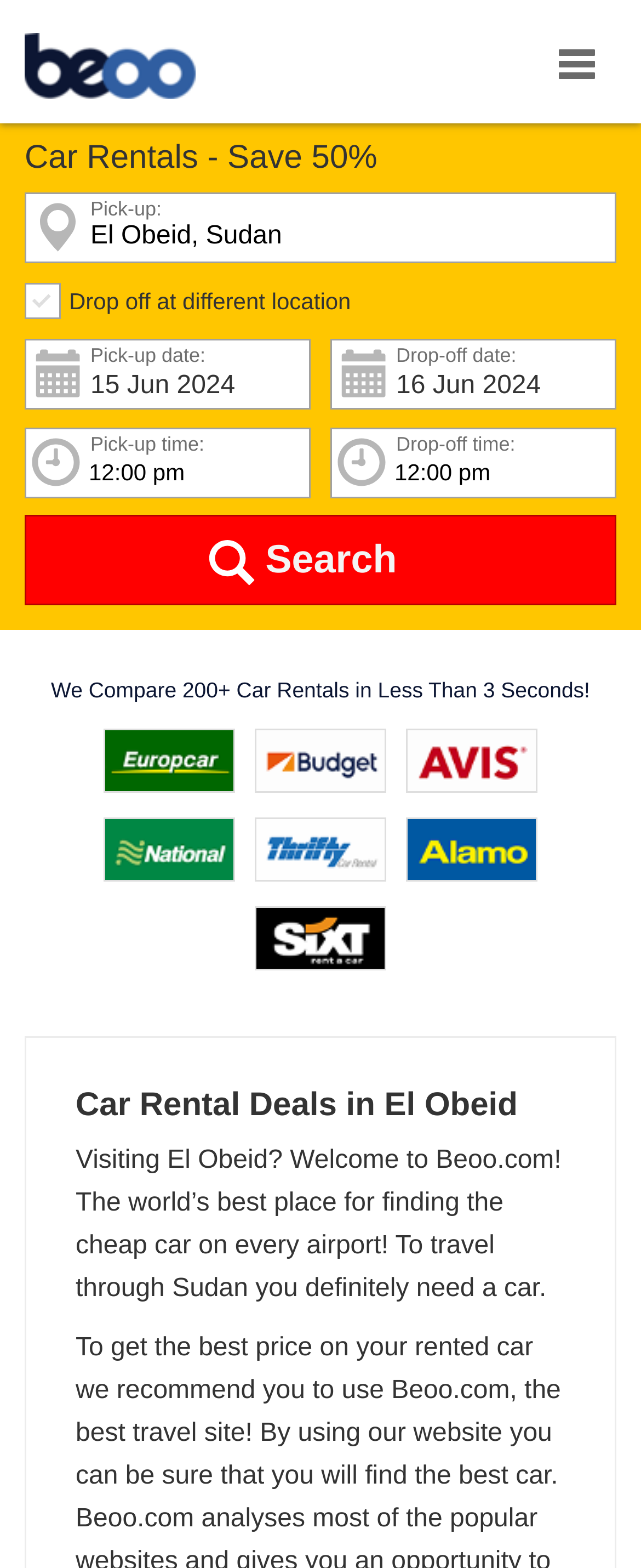What is the button at the bottom of the form for?
Please provide a comprehensive answer based on the details in the screenshot.

I found the button at the bottom of the form which is labeled 'Search', indicating that it is for submitting the search query.